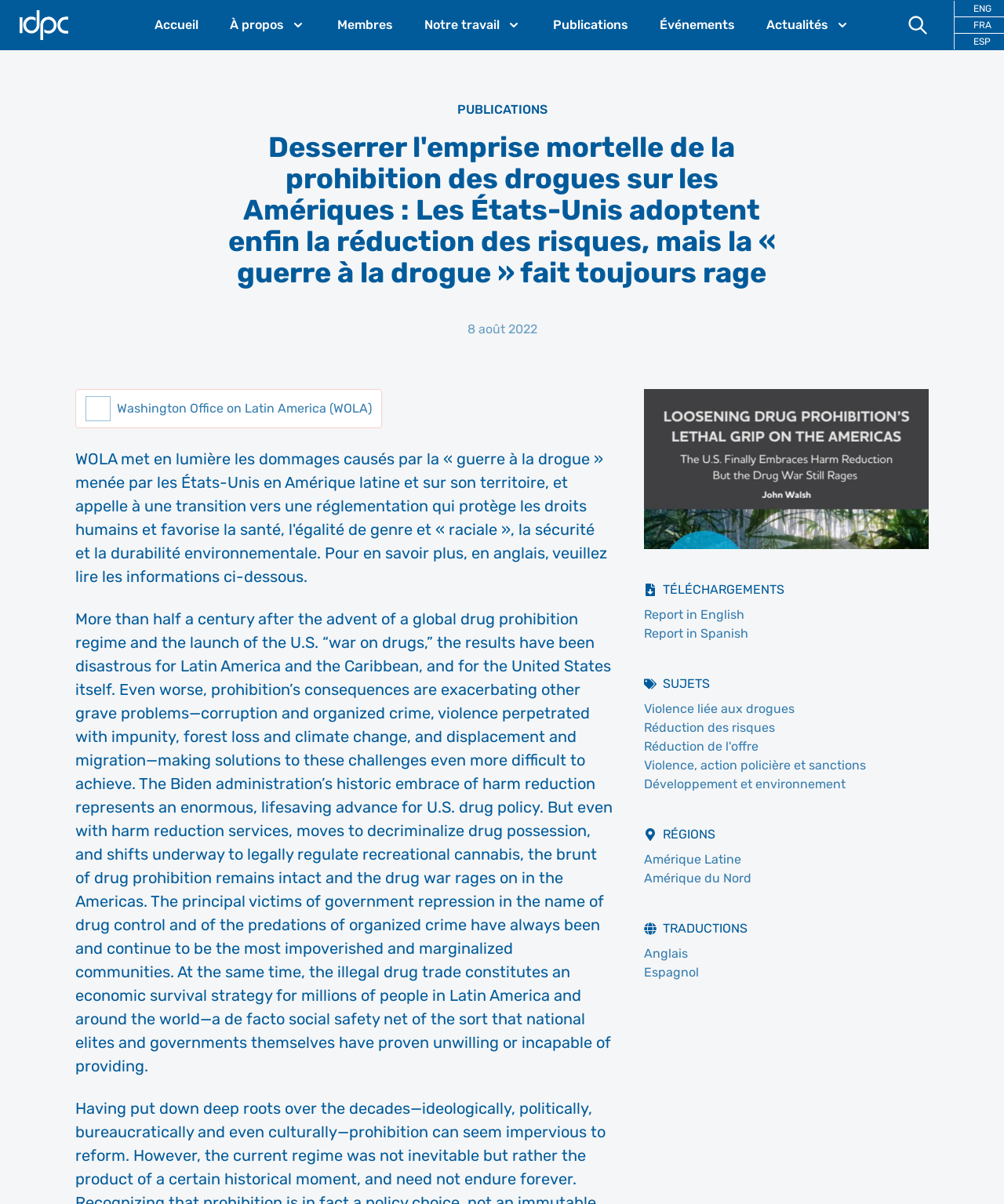Please identify the bounding box coordinates of the region to click in order to complete the task: "Switch to the English language". The coordinates must be four float numbers between 0 and 1, specified as [left, top, right, bottom].

[0.95, 0.001, 1.0, 0.014]